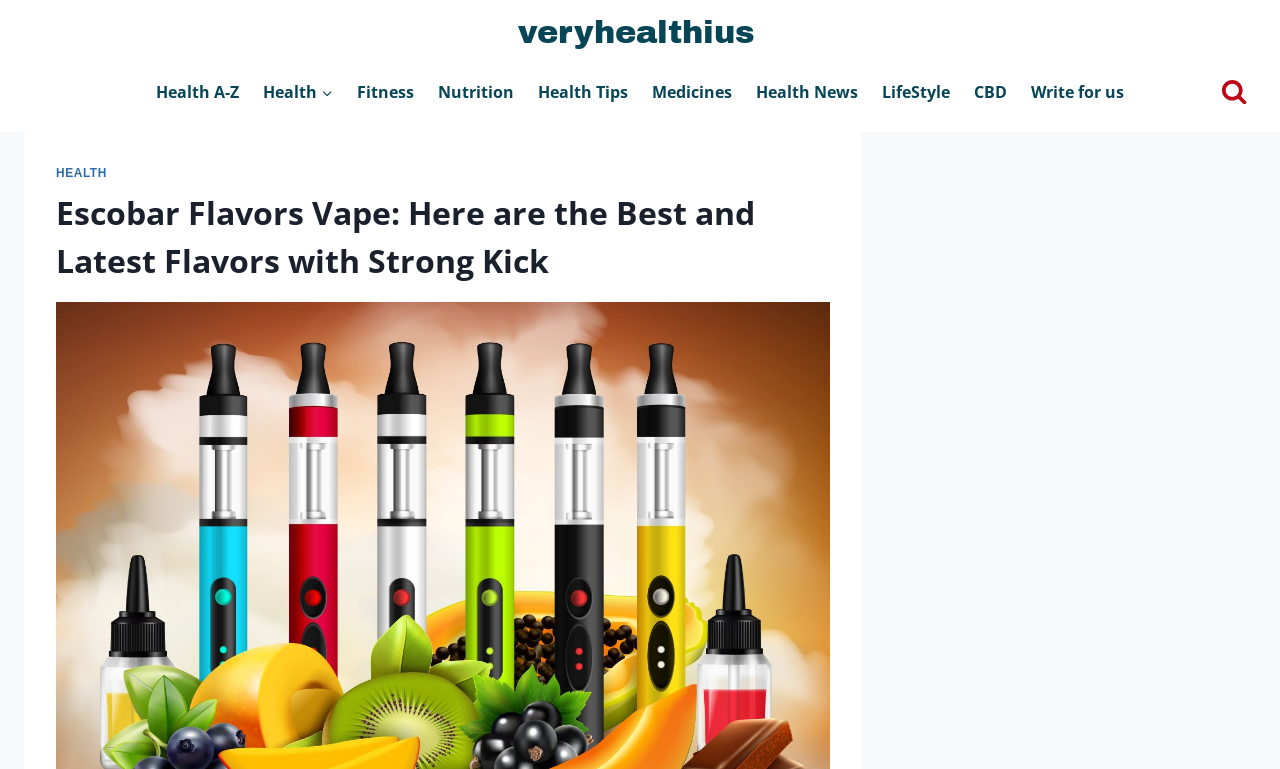What is the primary topic of this webpage?
Offer a detailed and exhaustive answer to the question.

Based on the webpage's content and structure, it appears to be focused on discussing vaping, specifically Escobar Flavors Vape, its methodology, flavor options, and impact on the vaping industry.